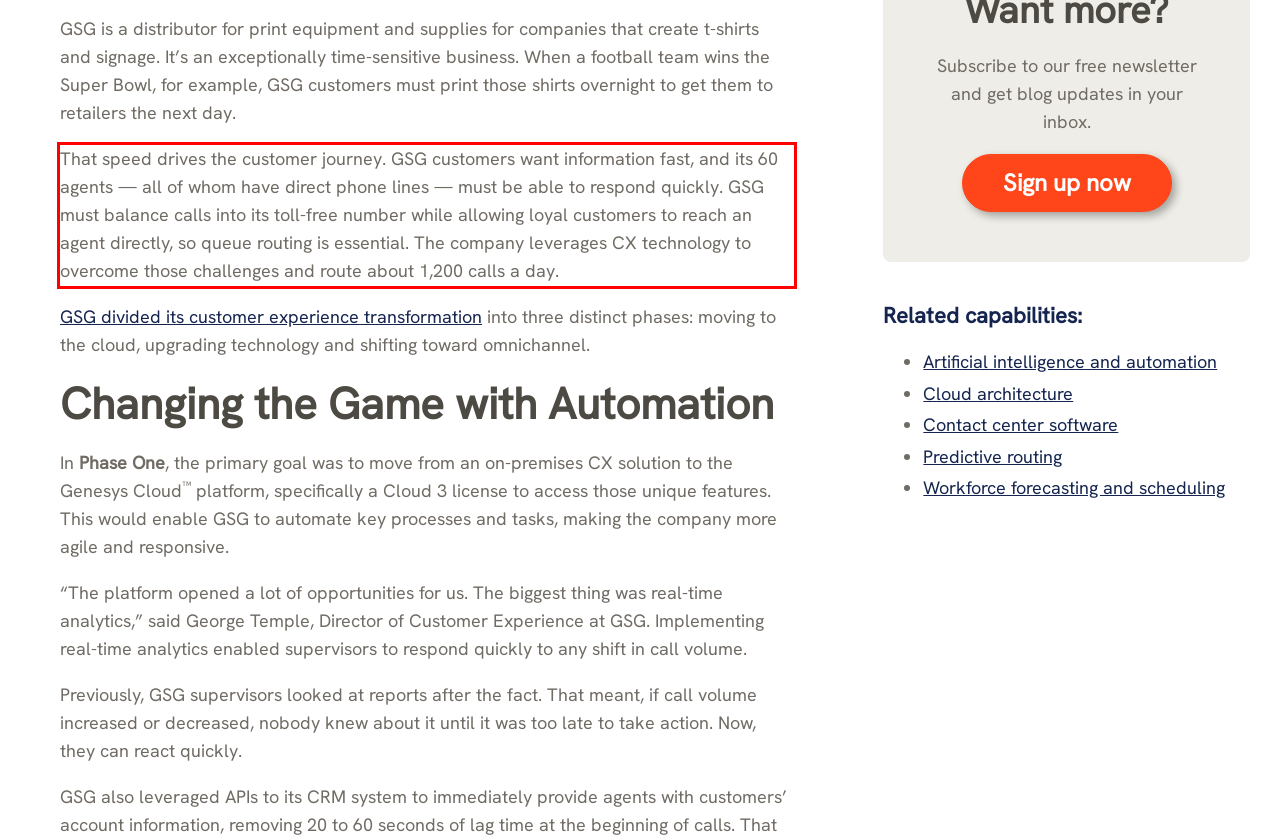Please perform OCR on the UI element surrounded by the red bounding box in the given webpage screenshot and extract its text content.

That speed drives the customer journey. GSG customers want information fast, and its 60 agents — all of whom have direct phone lines — must be able to respond quickly. GSG must balance calls into its toll-free number while allowing loyal customers to reach an agent directly, so queue routing is essential. The company leverages CX technology to overcome those challenges and route about 1,200 calls a day.